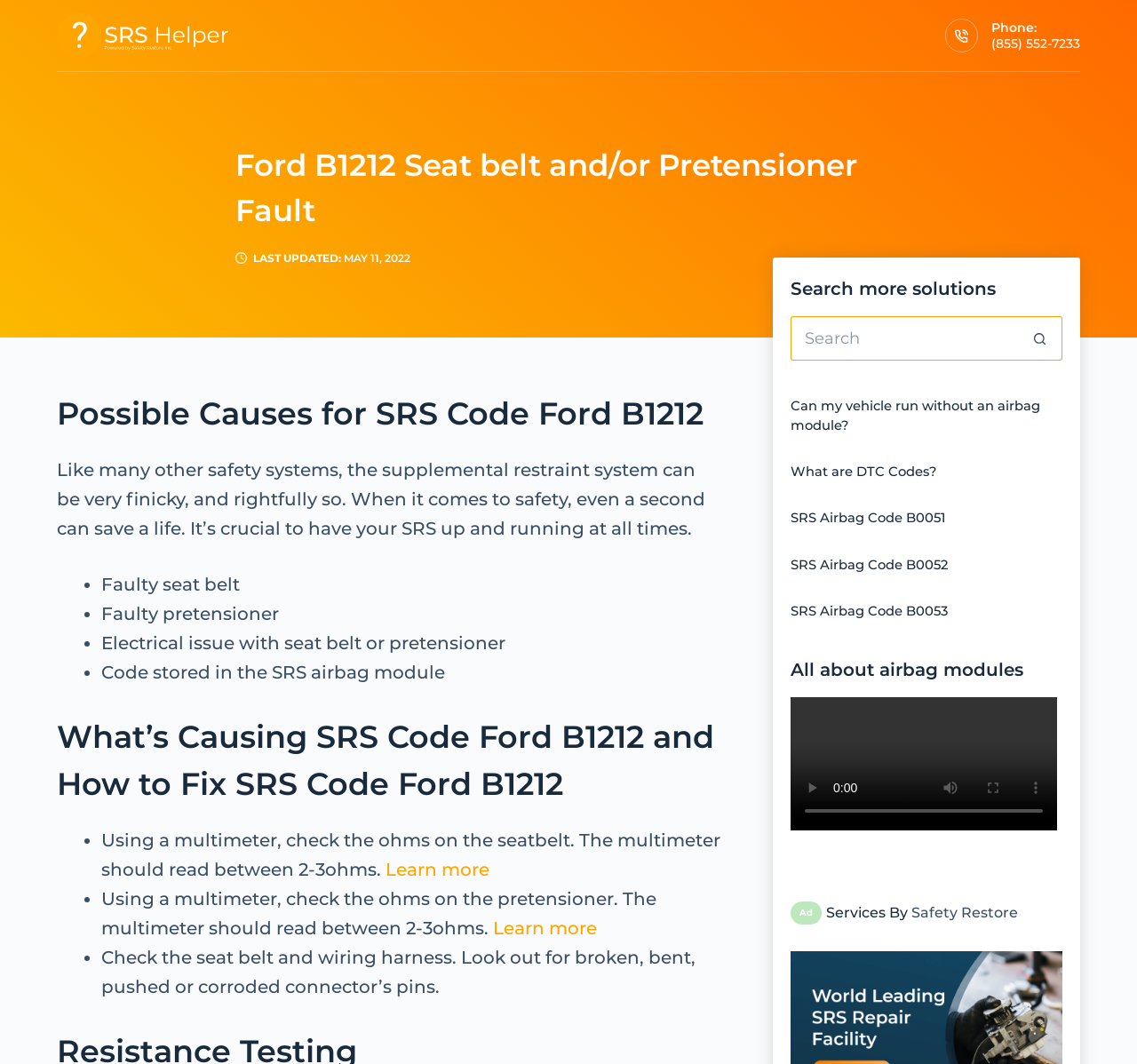Determine the coordinates of the bounding box for the clickable area needed to execute this instruction: "Click the 'Learn more' link".

[0.339, 0.807, 0.43, 0.827]